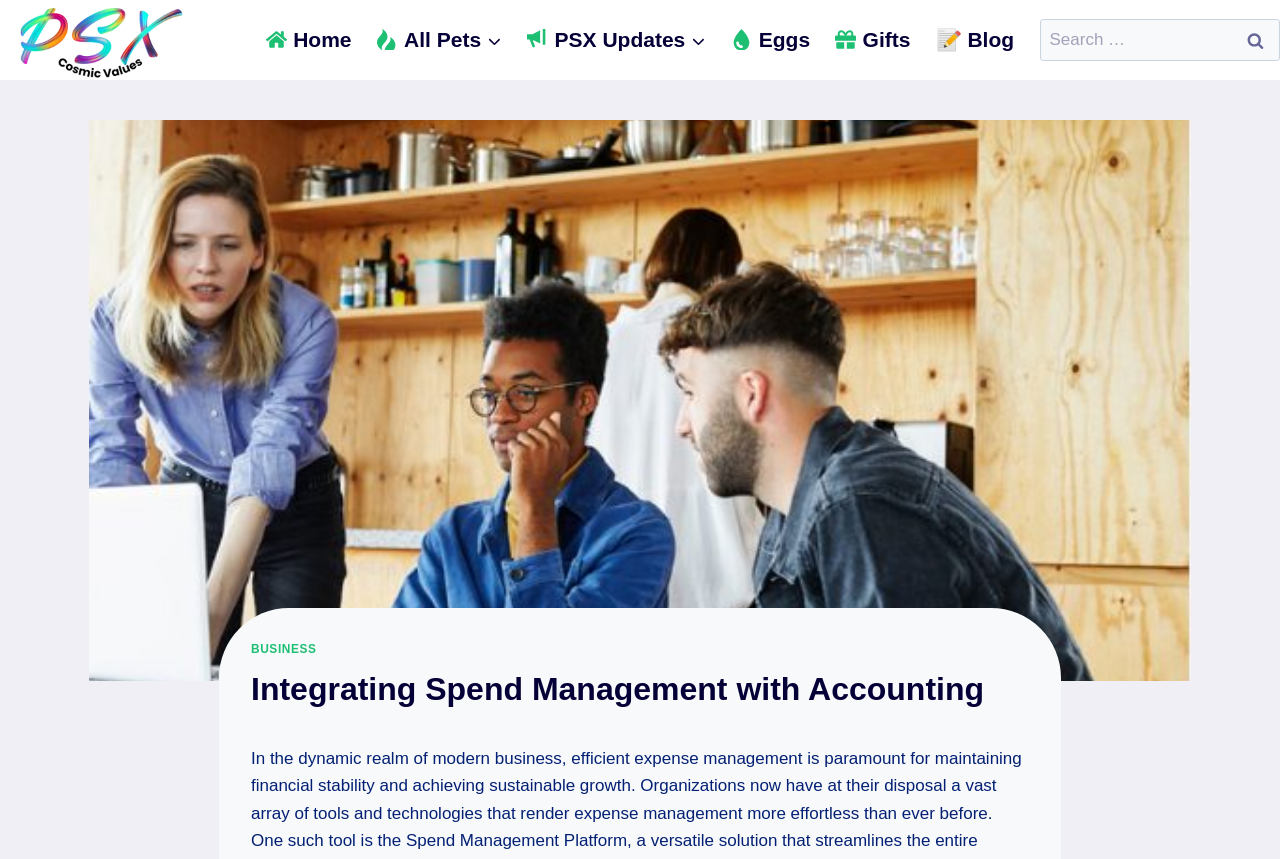Can you extract the primary headline text from the webpage?

Integrating Spend Management with Accounting